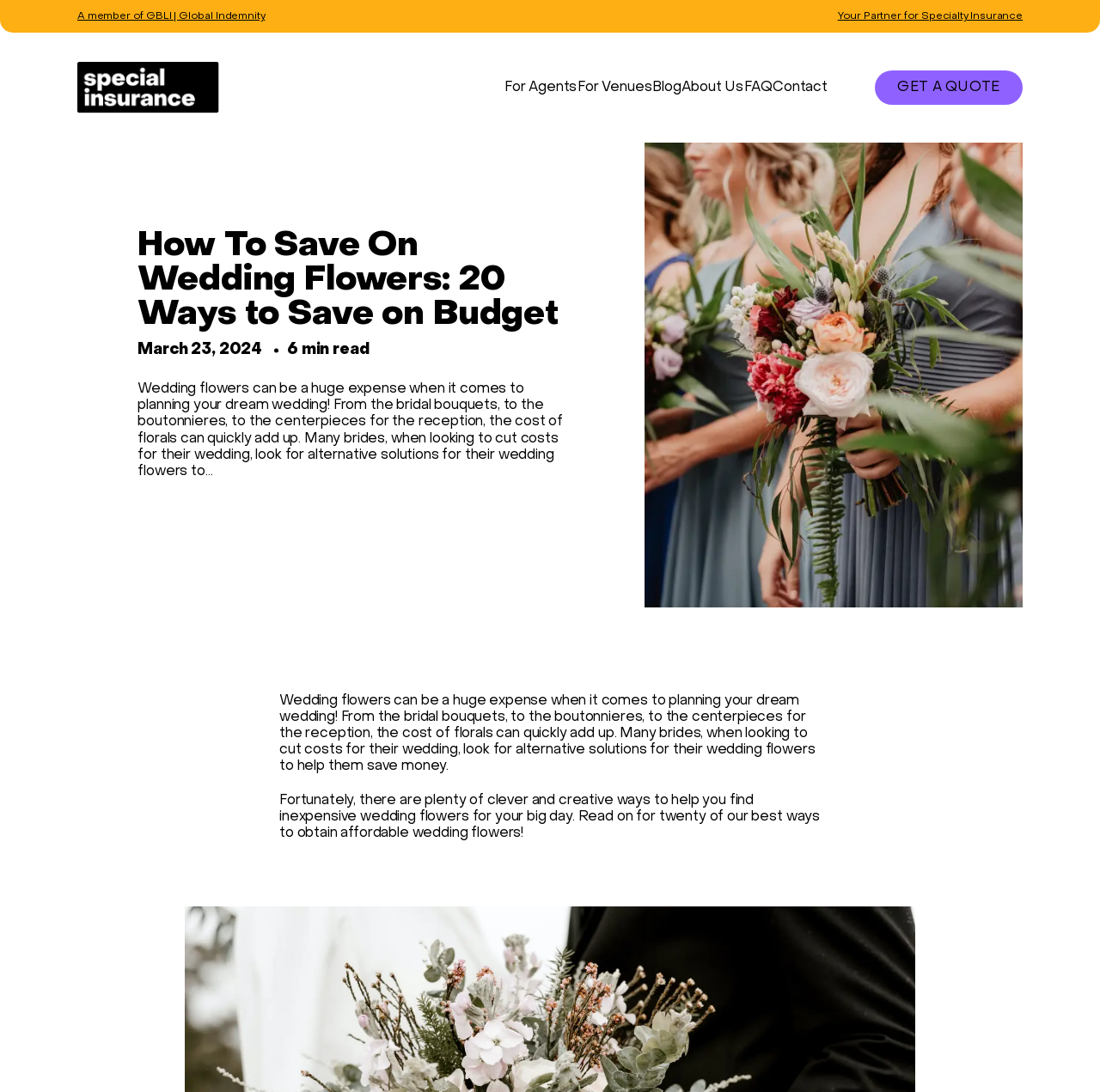Pinpoint the bounding box coordinates for the area that should be clicked to perform the following instruction: "Read about Special Insurance by GBLI".

[0.07, 0.057, 0.2, 0.104]